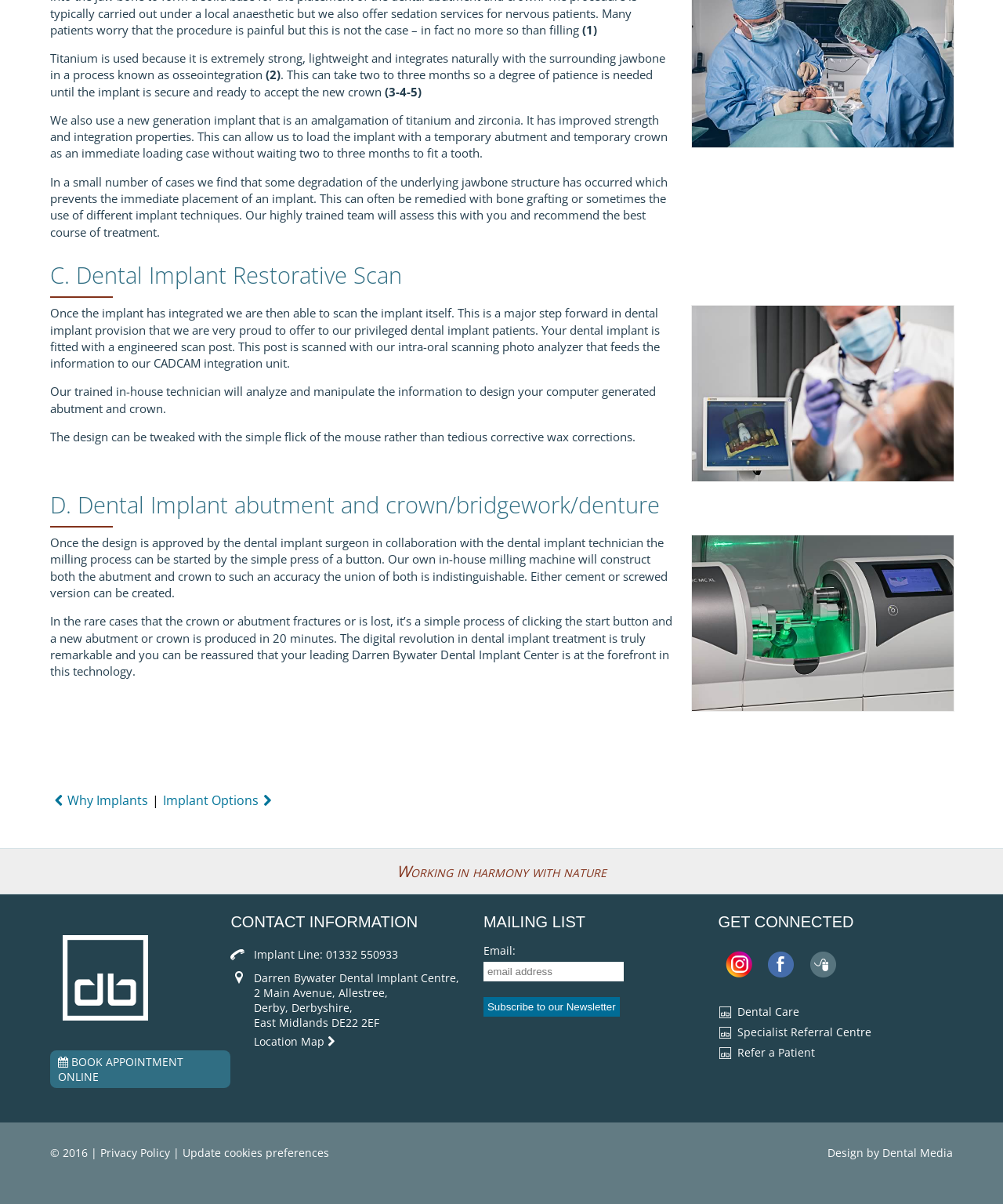Determine the bounding box coordinates of the UI element that matches the following description: "title="Facebook"". The coordinates should be four float numbers between 0 and 1 in the format [left, top, right, bottom].

[0.764, 0.79, 0.794, 0.813]